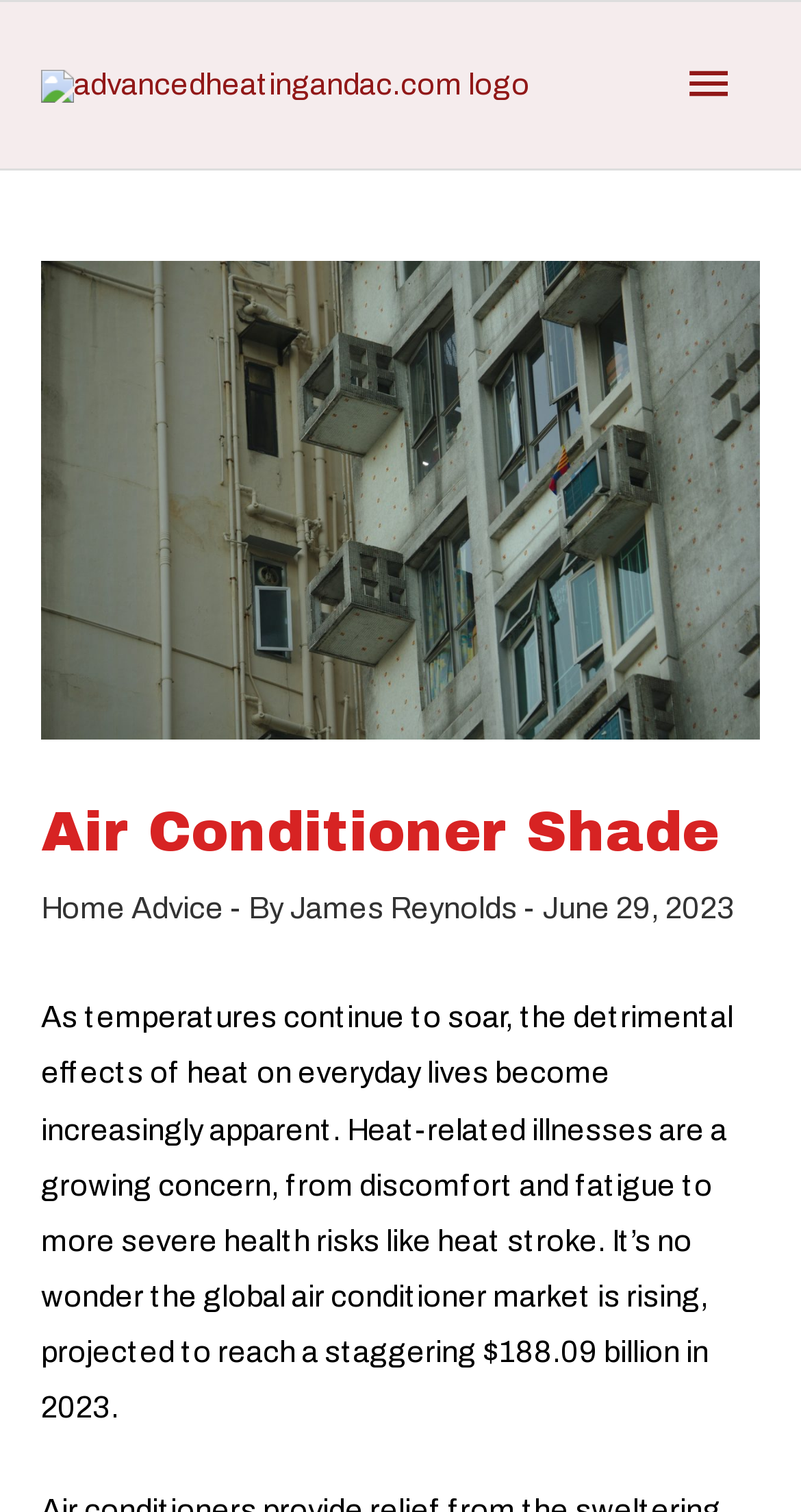What is the purpose of the air conditioner shade?
Please describe in detail the information shown in the image to answer the question.

The purpose of the air conditioner shade can be inferred from the context of the article, which mentions the detrimental effects of heat and the need for air conditioners, implying that the air conditioner shade is meant to keep the space cool and comfortable.